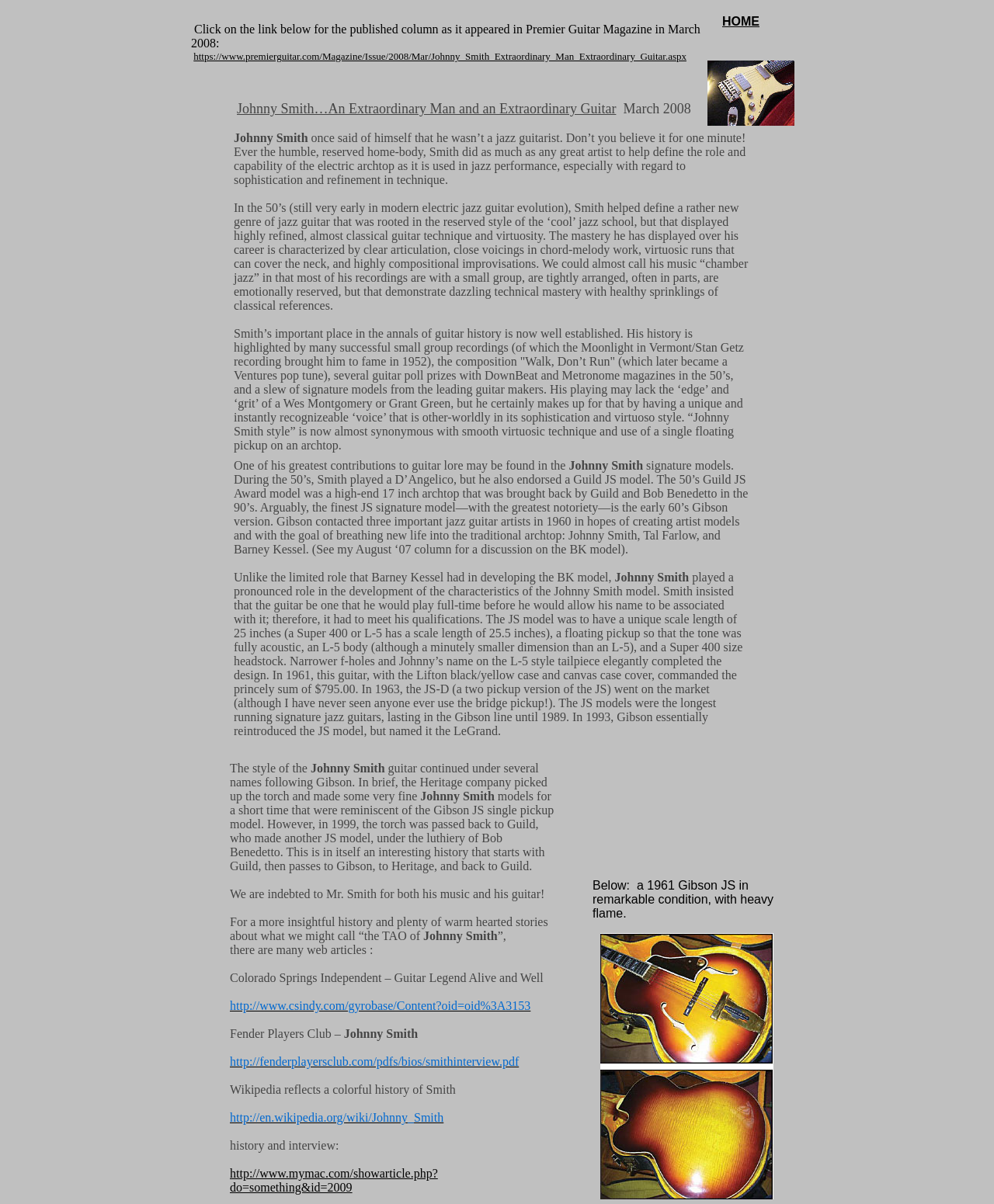What is Johnny Smith's contribution to guitar lore?
Please give a detailed and elaborate answer to the question based on the image.

According to the webpage, one of Johnny Smith's greatest contributions to guitar lore is his signature models, which were developed in collaboration with guitar manufacturers such as Gibson and Guild.